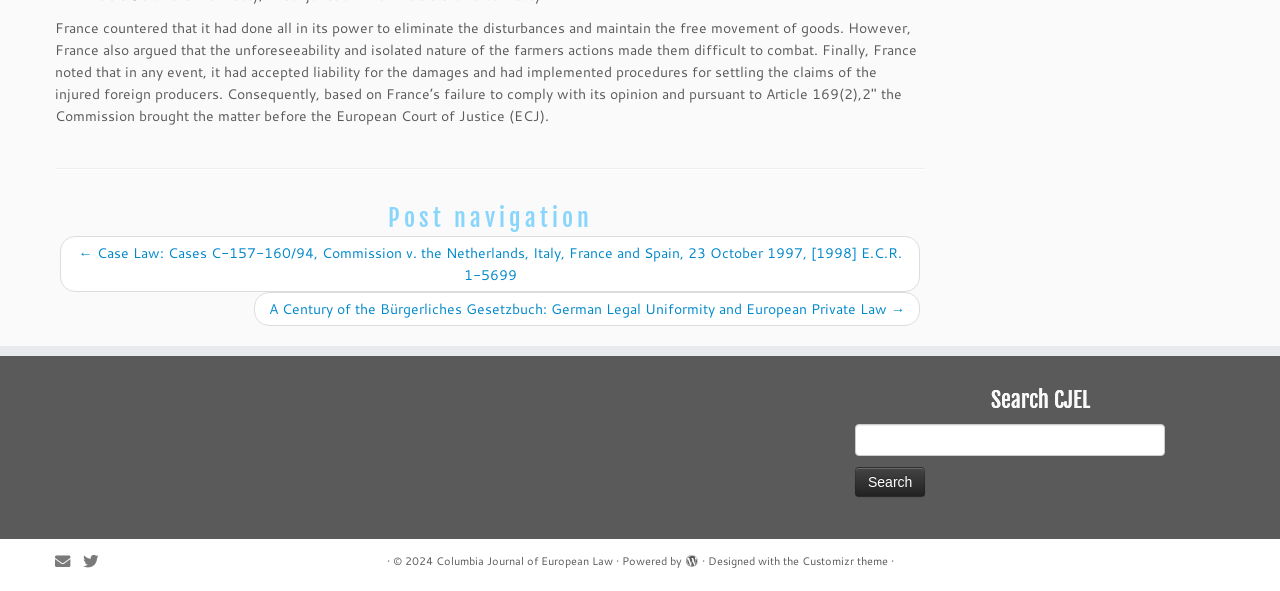Identify the bounding box coordinates of the clickable region necessary to fulfill the following instruction: "Search for a term". The bounding box coordinates should be four float numbers between 0 and 1, i.e., [left, top, right, bottom].

[0.668, 0.717, 0.91, 0.772]